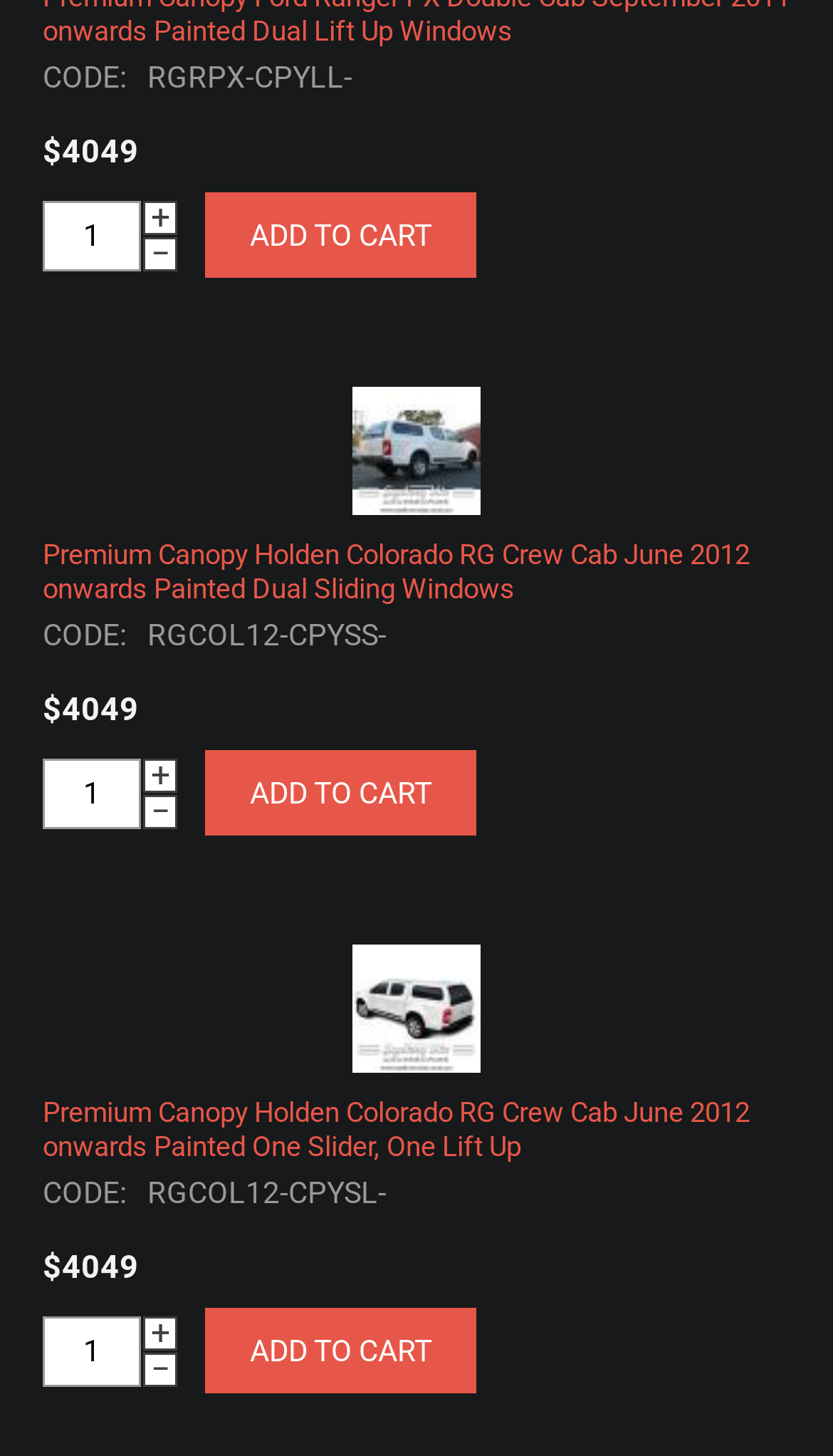Provide the bounding box for the UI element matching this description: "Add to Cart".

[0.246, 0.515, 0.572, 0.574]